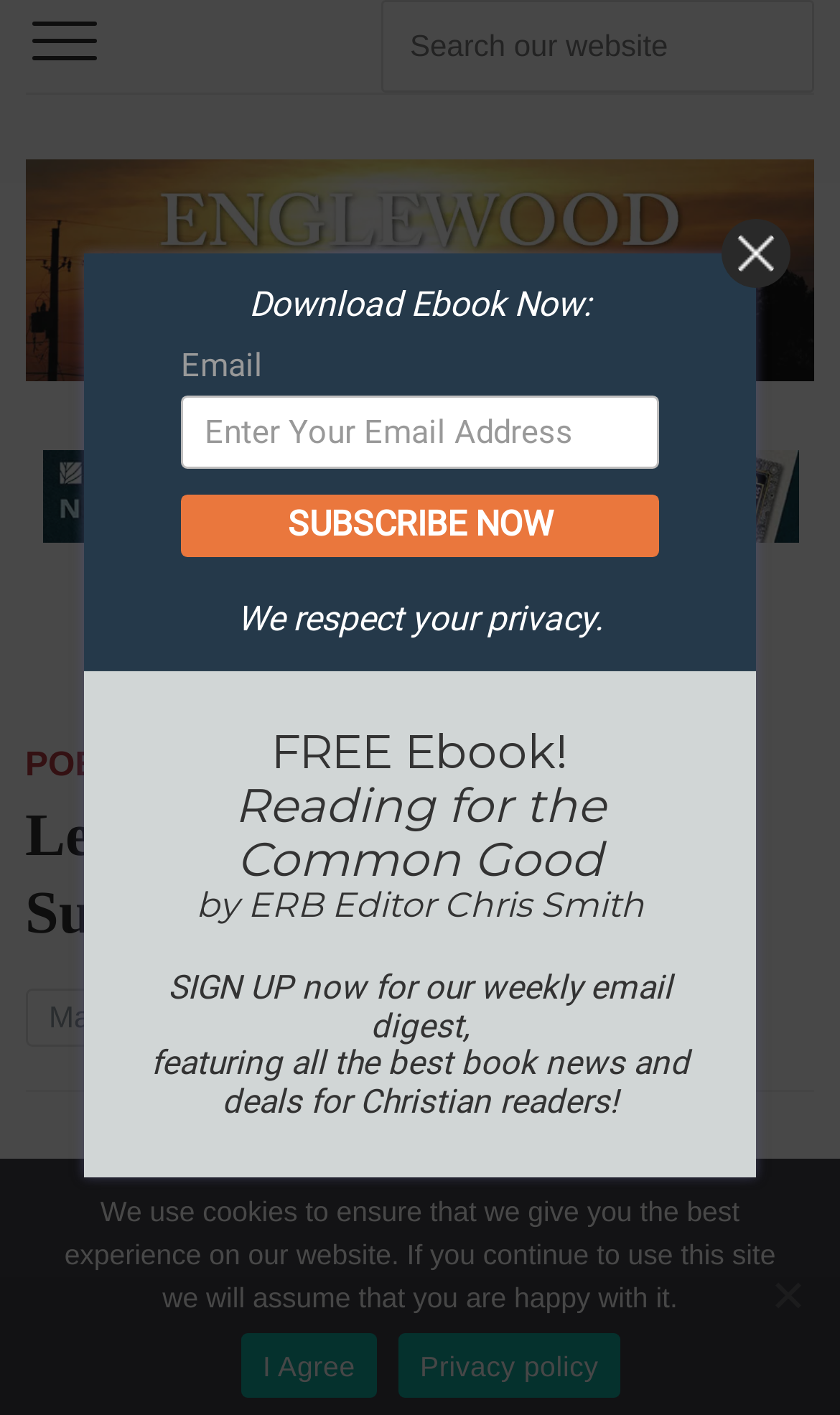Create an elaborate caption for the webpage.

This webpage is about Lectionary Poetry, specifically for the Fifth Sunday of Easter (Year C). At the top, there is a search box that spans almost the entire width of the page, allowing users to search the website. Below the search box, there are two links: one to "Christian Theology Book News and Reviews" with an accompanying image, and another link with no text.

On the left side of the page, there is an advertisement section with a heading "ADVERTISEMENT:" and a link to "Boradleaf Books - New Books in Religion" with an image. Below this section, there is a header with a link to "POETRY" and a heading that matches the title of the webpage. The date and time of the post, "May 10, 2022 1:35 pm", are displayed, along with the number of views, "670".

In the middle of the page, there is a section with a heading "FREE Ebook! Reading for the Common Good by ERB Editor Chris Smith". Below this heading, there is a call to action to sign up for a weekly email digest, featuring book news and deals for Christian readers.

At the bottom of the page, there is a notice about the use of cookies, with links to "I Agree" and "Privacy policy". There is also a "No" button and an image of a close link. On the right side of the page, there is a section to enter an email address to subscribe to the newsletter, with a heading "Download Ebook Now:" and a "SUBSCRIBE NOW" button.